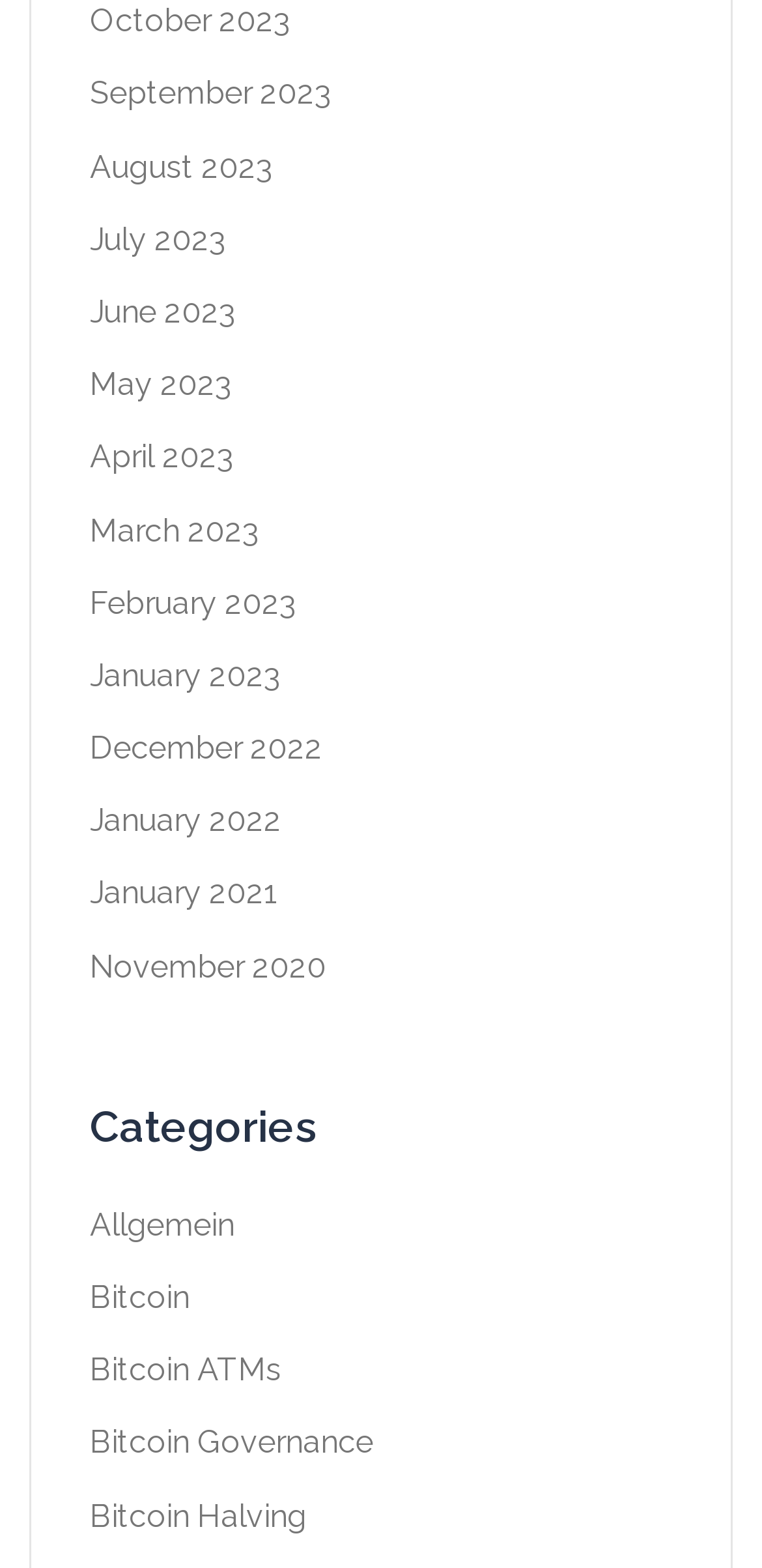What is the earliest month listed?
Using the visual information from the image, give a one-word or short-phrase answer.

January 2021